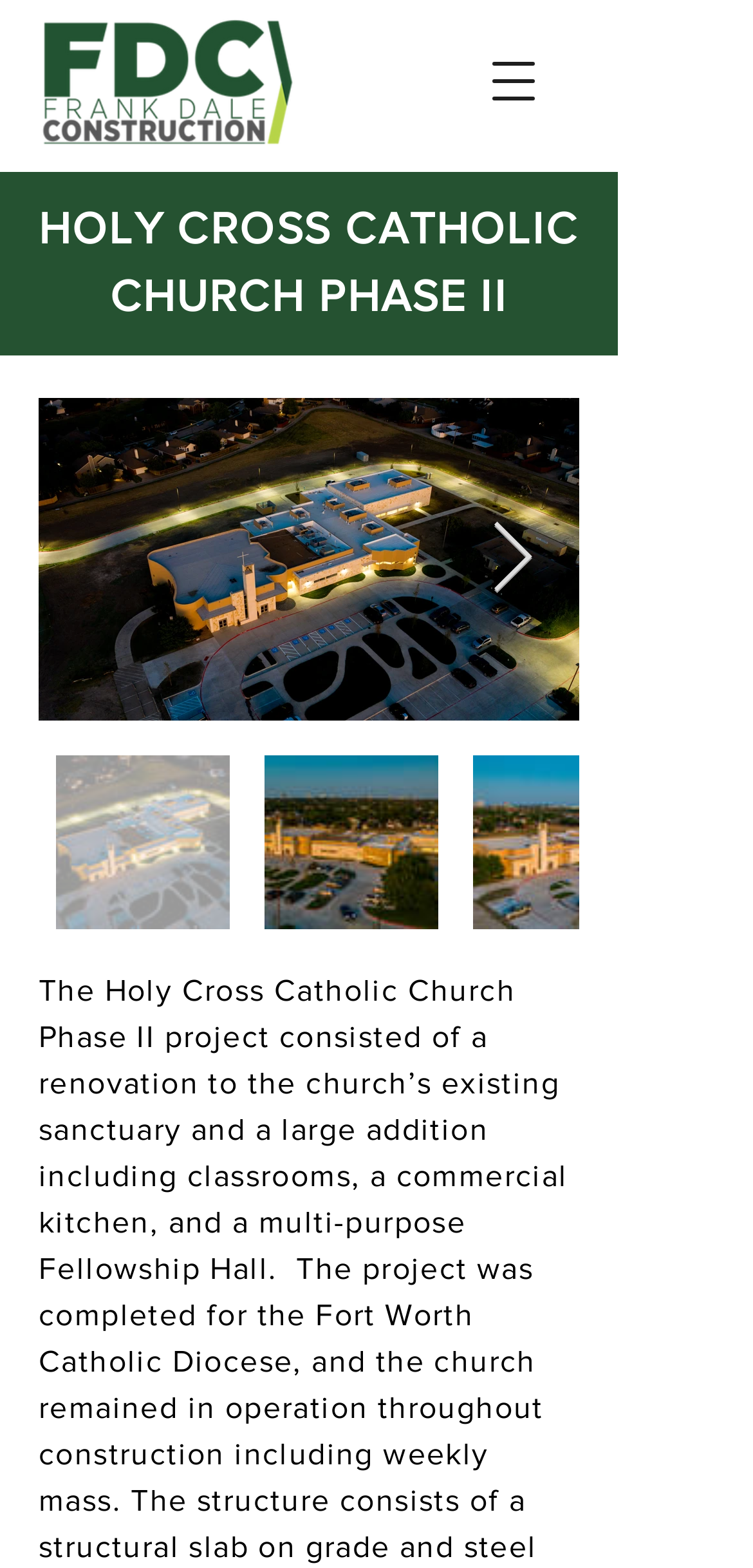Offer an in-depth caption of the entire webpage.

The webpage is about Frank Dale Construction's portfolio, specifically showcasing the Holy Cross Catholic Church Phase II project. At the top left, there is a link to "Frank Dale Construction Southlake TX" accompanied by an image with the same name. 

On the top right, there is a button to open a navigation menu. Below the navigation button, a prominent heading "HOLY CROSS CATHOLIC CHURCH PHASE II" is displayed. 

To the right of the heading, there is a button with no text, and below it, another button labeled "Next Item" with an accompanying image. The "Next Item" button is positioned near the top right corner of the page.